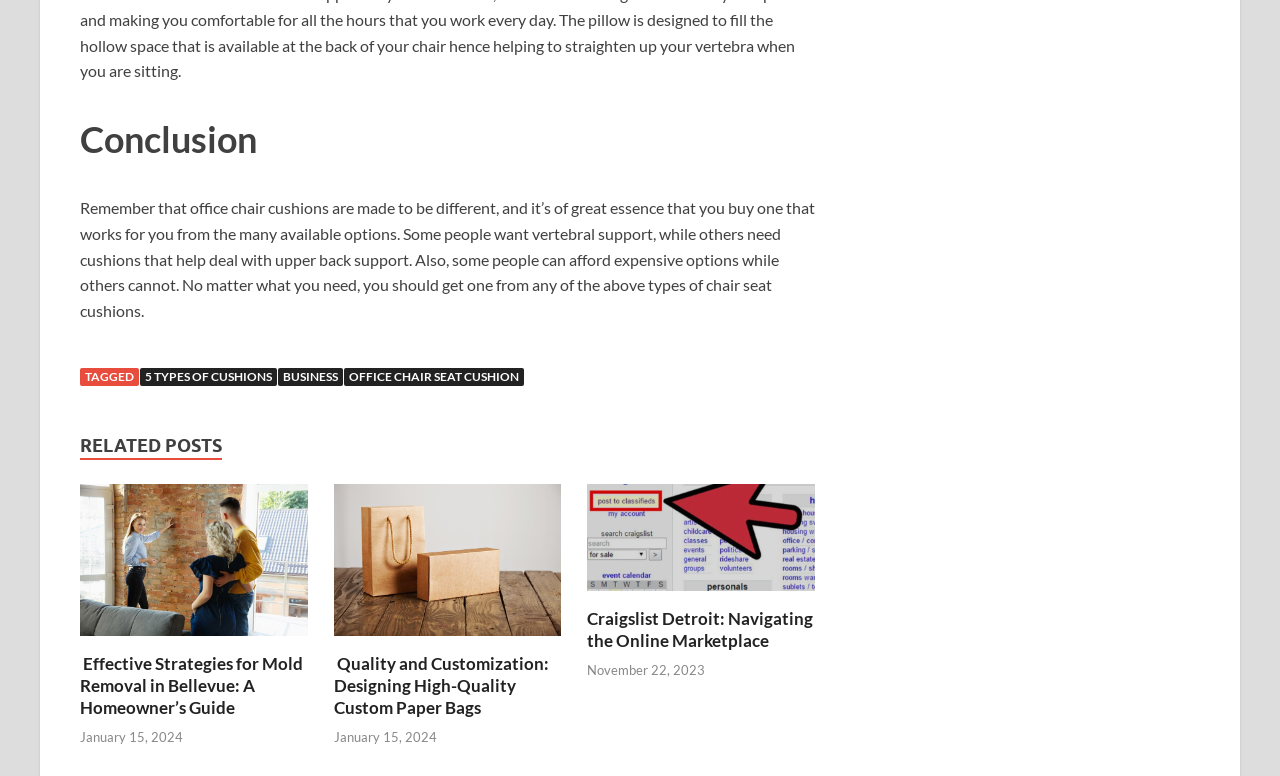Provide a brief response to the question using a single word or phrase: 
How many related posts are listed?

3